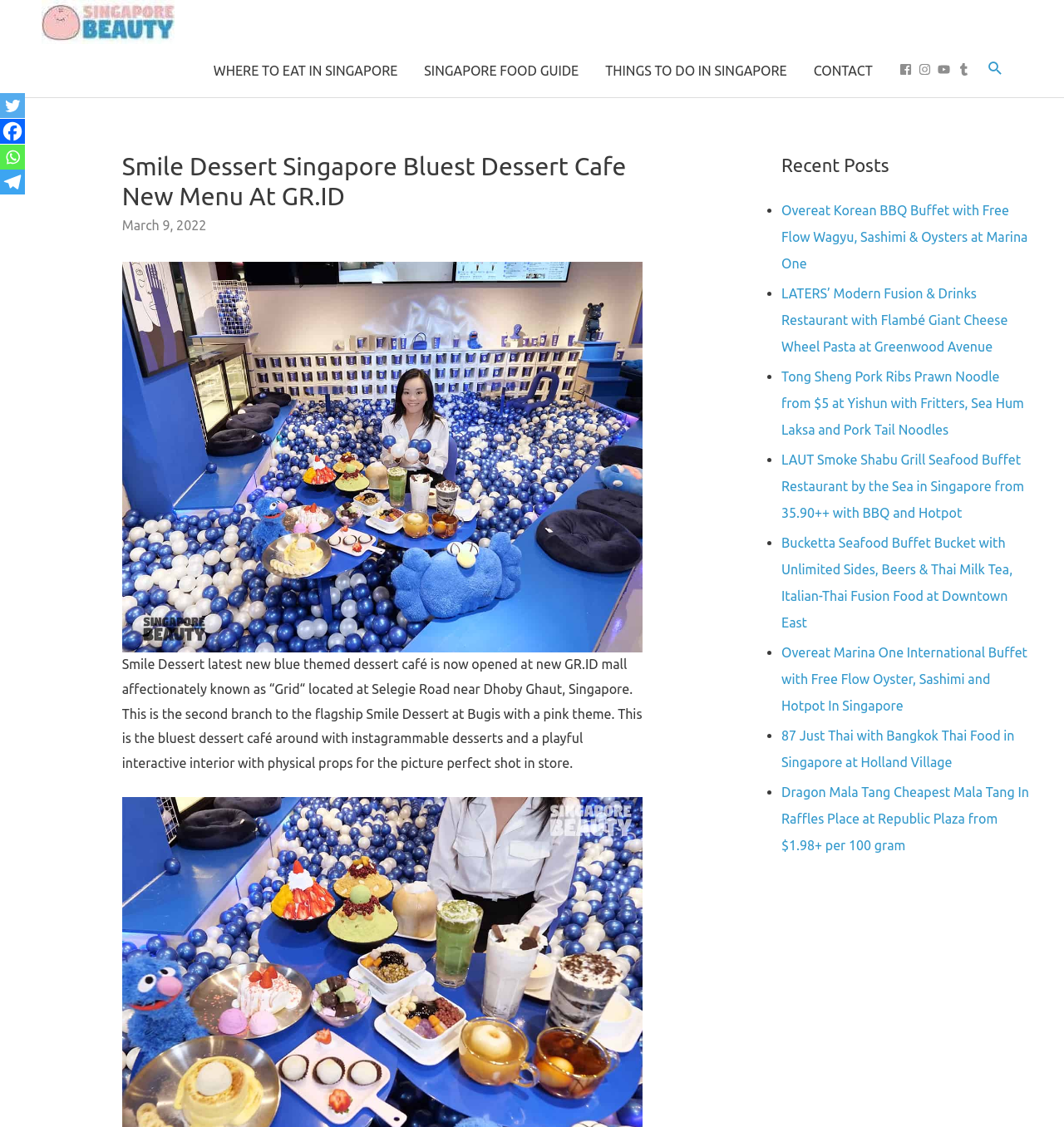What is the primary heading on this webpage?

Smile Dessert Singapore Bluest Dessert Cafe New Menu At GR.ID